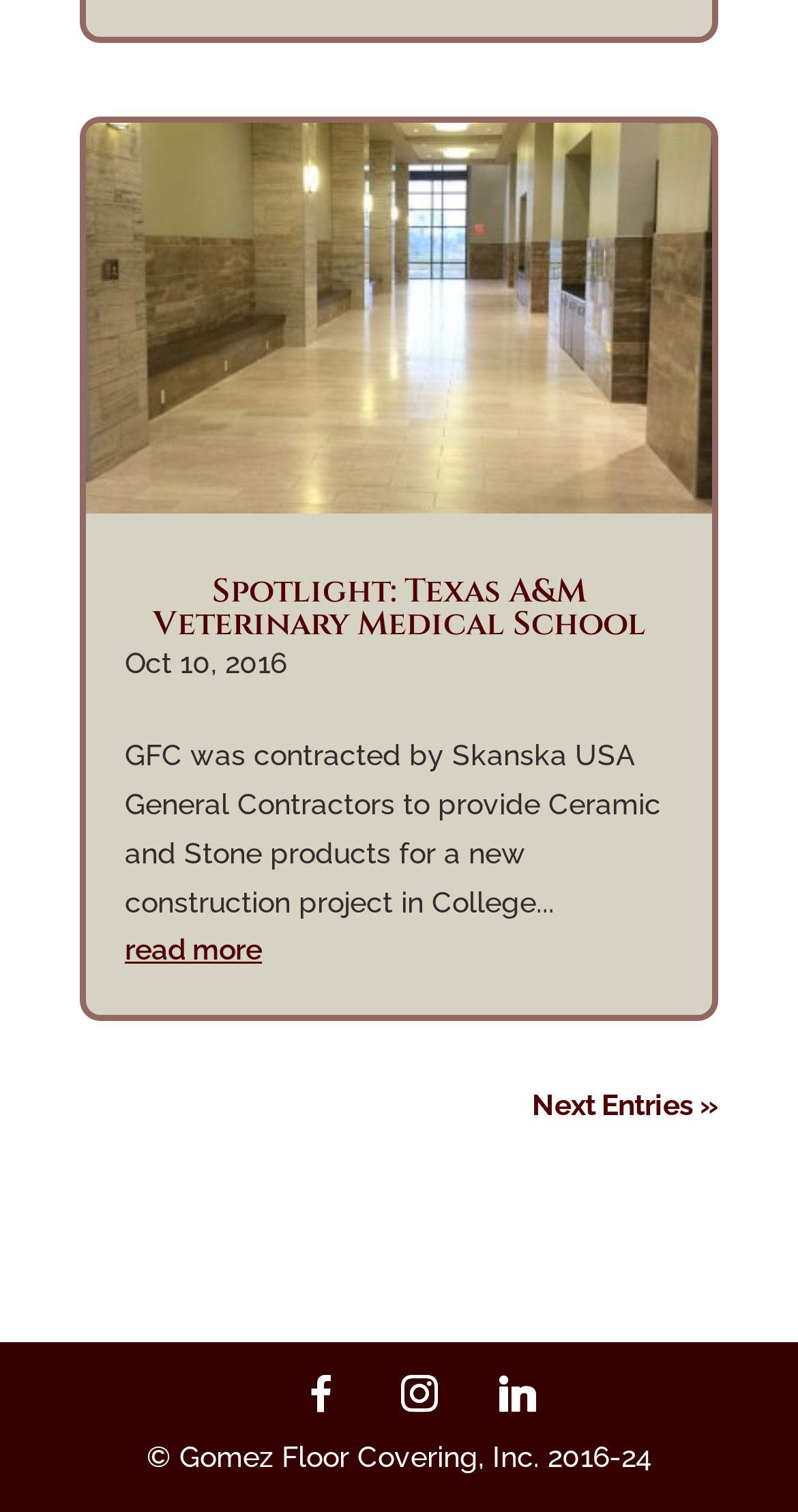Bounding box coordinates are specified in the format (top-left x, top-left y, bottom-right x, bottom-right y). All values are floating point numbers bounded between 0 and 1. Please provide the bounding box coordinate of the region this sentence describes: Facebook

[0.351, 0.909, 0.454, 0.933]